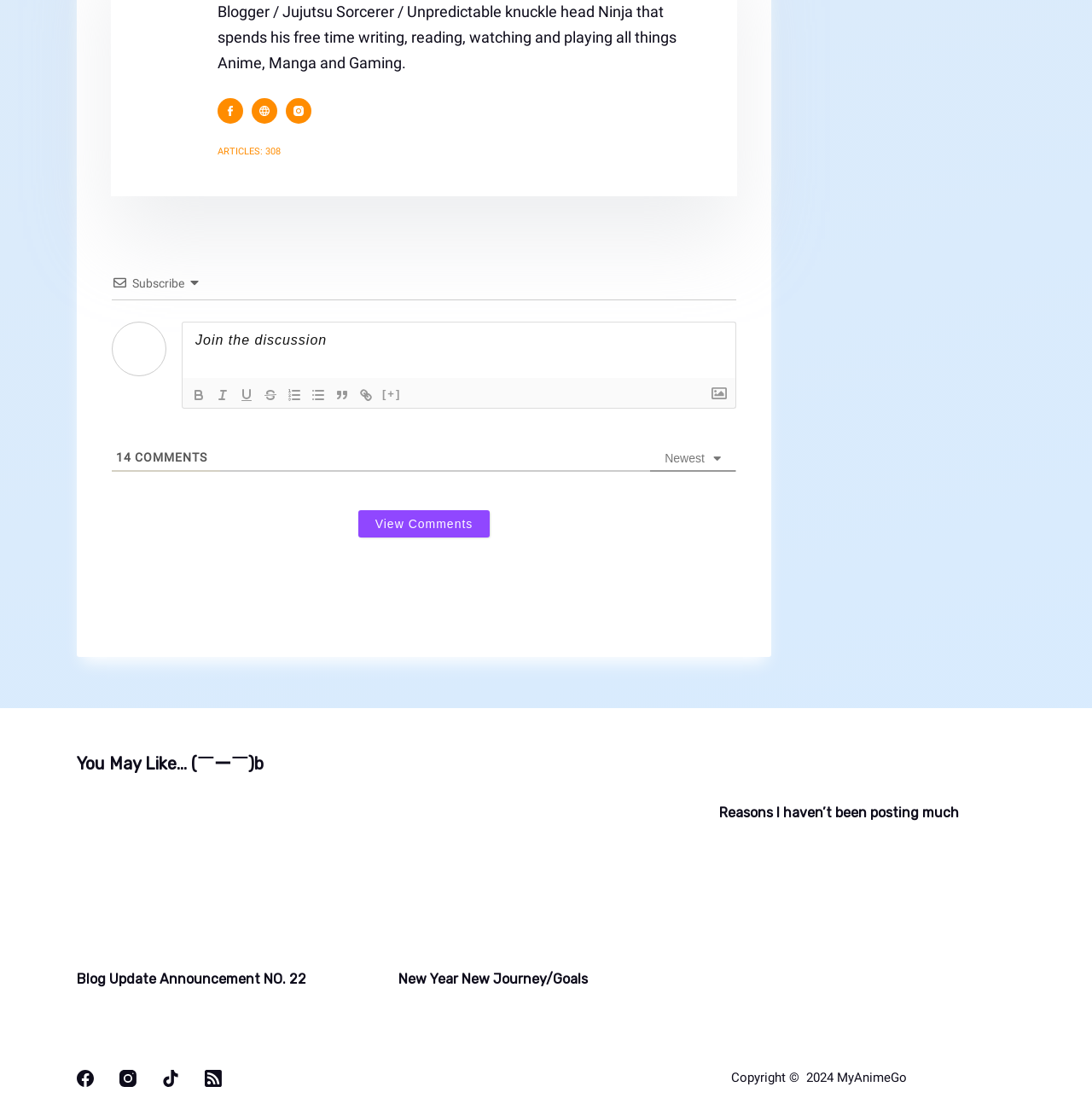Respond to the question below with a single word or phrase:
What is the blogger's interest?

Anime, Manga, Gaming